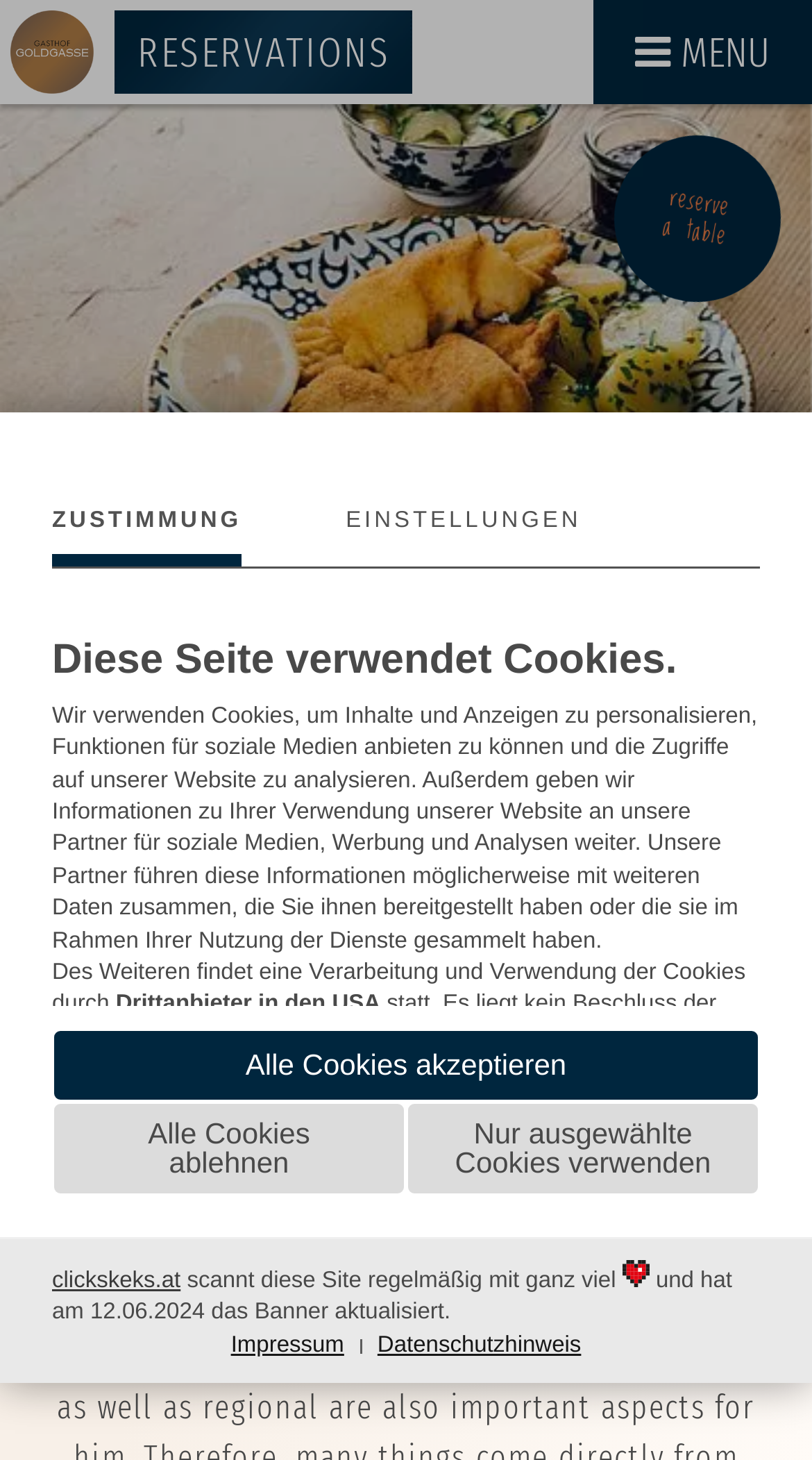Kindly determine the bounding box coordinates of the area that needs to be clicked to fulfill this instruction: "Click the RESERVATIONS link".

[0.141, 0.007, 0.509, 0.064]